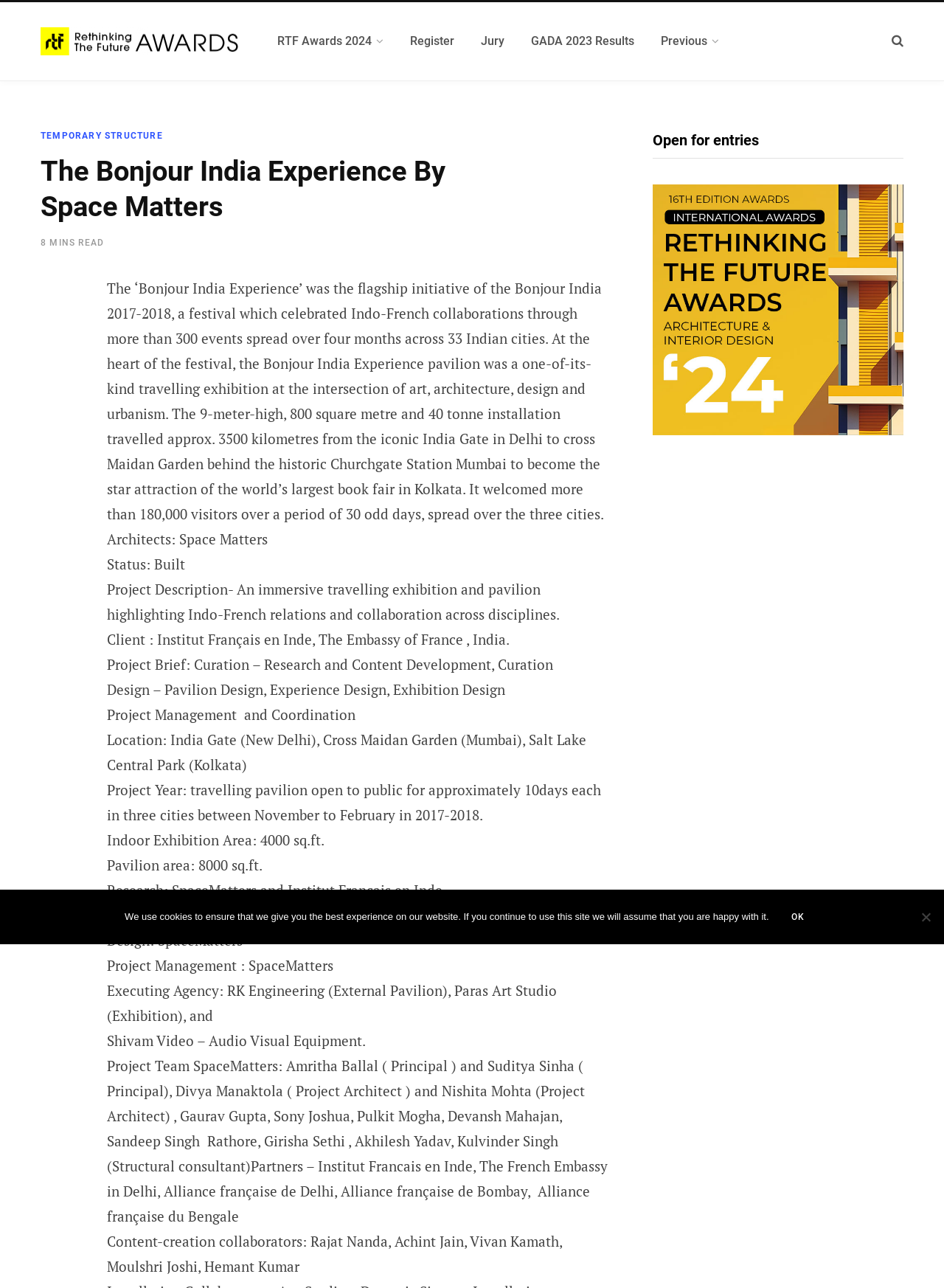What is the name of the festival celebrated in India?
From the screenshot, supply a one-word or short-phrase answer.

Bonjour India